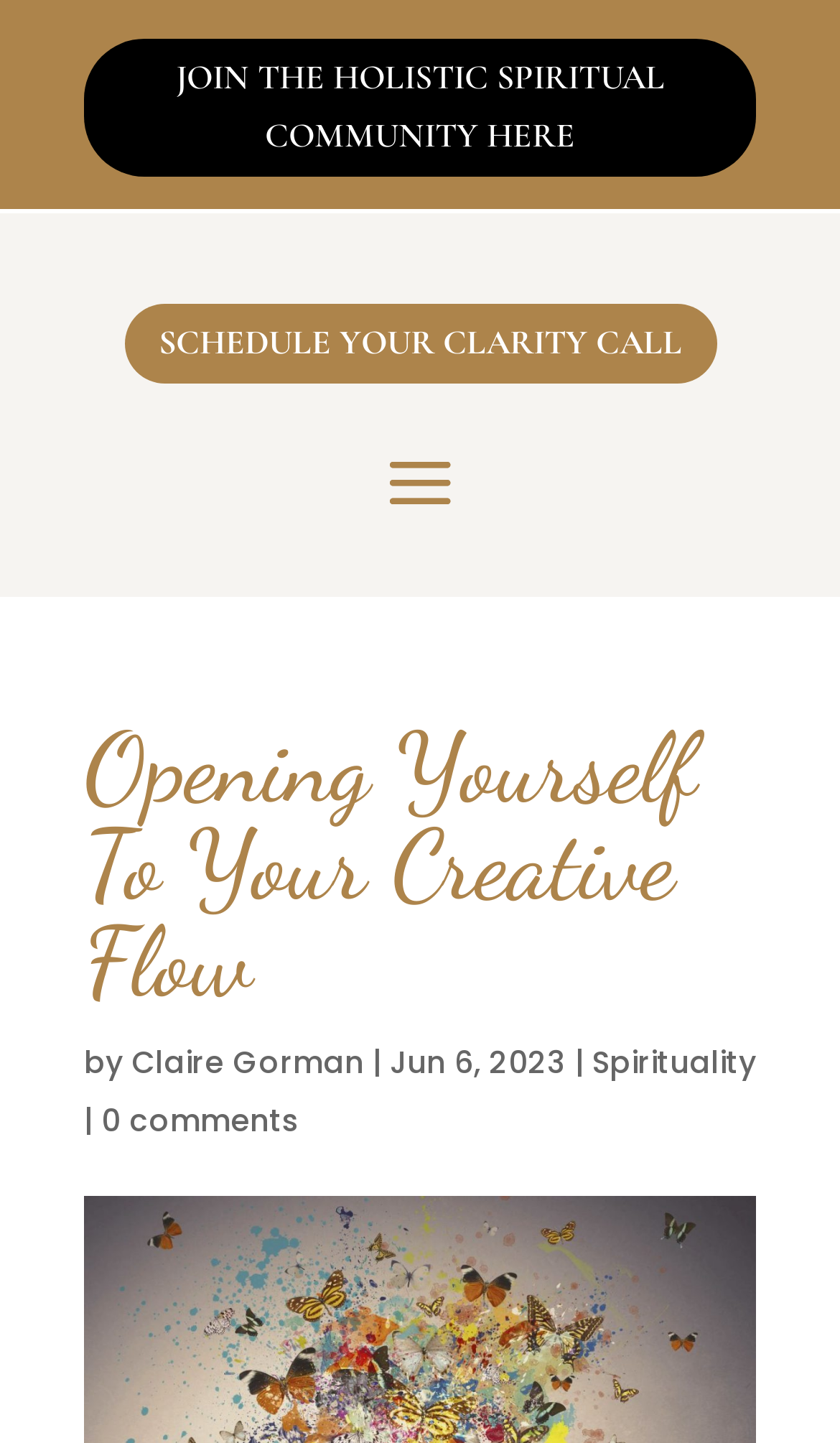How many links are there in the webpage?
Please provide a single word or phrase answer based on the image.

5